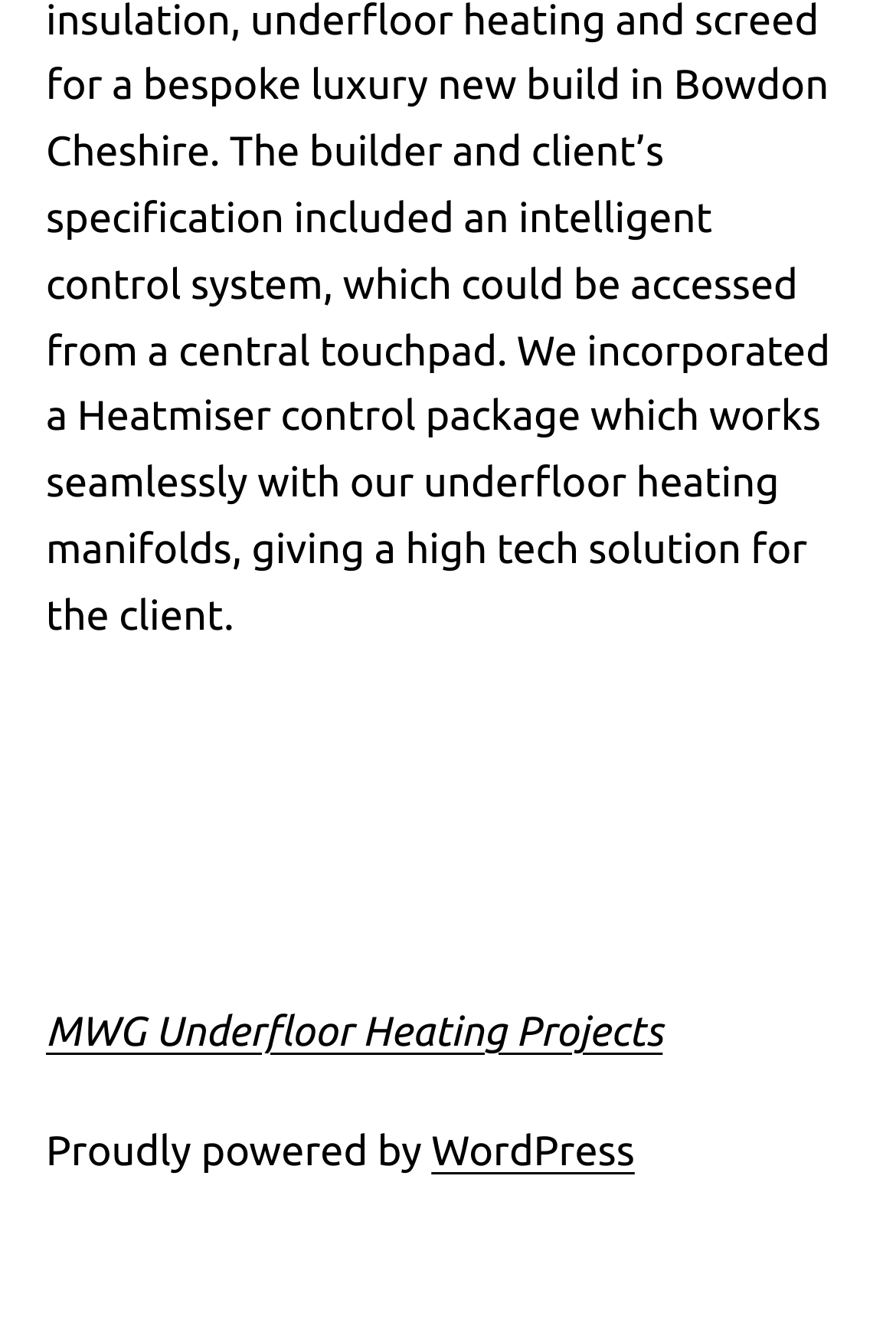Find the bounding box coordinates for the UI element that matches this description: "MWG Underfloor Heating Projects".

[0.051, 0.756, 0.74, 0.791]